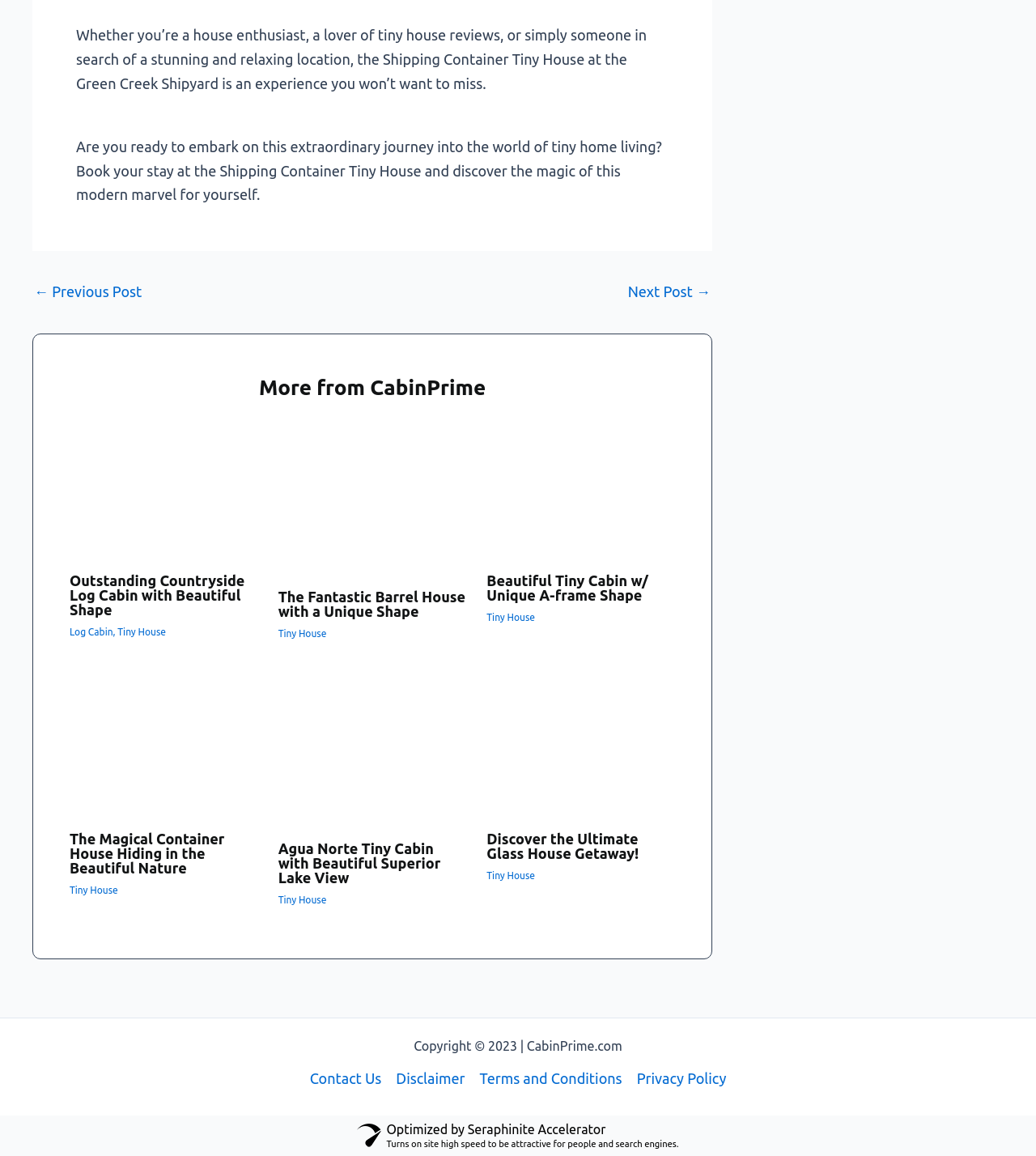Locate the bounding box coordinates of the element that should be clicked to fulfill the instruction: "Return to News".

None